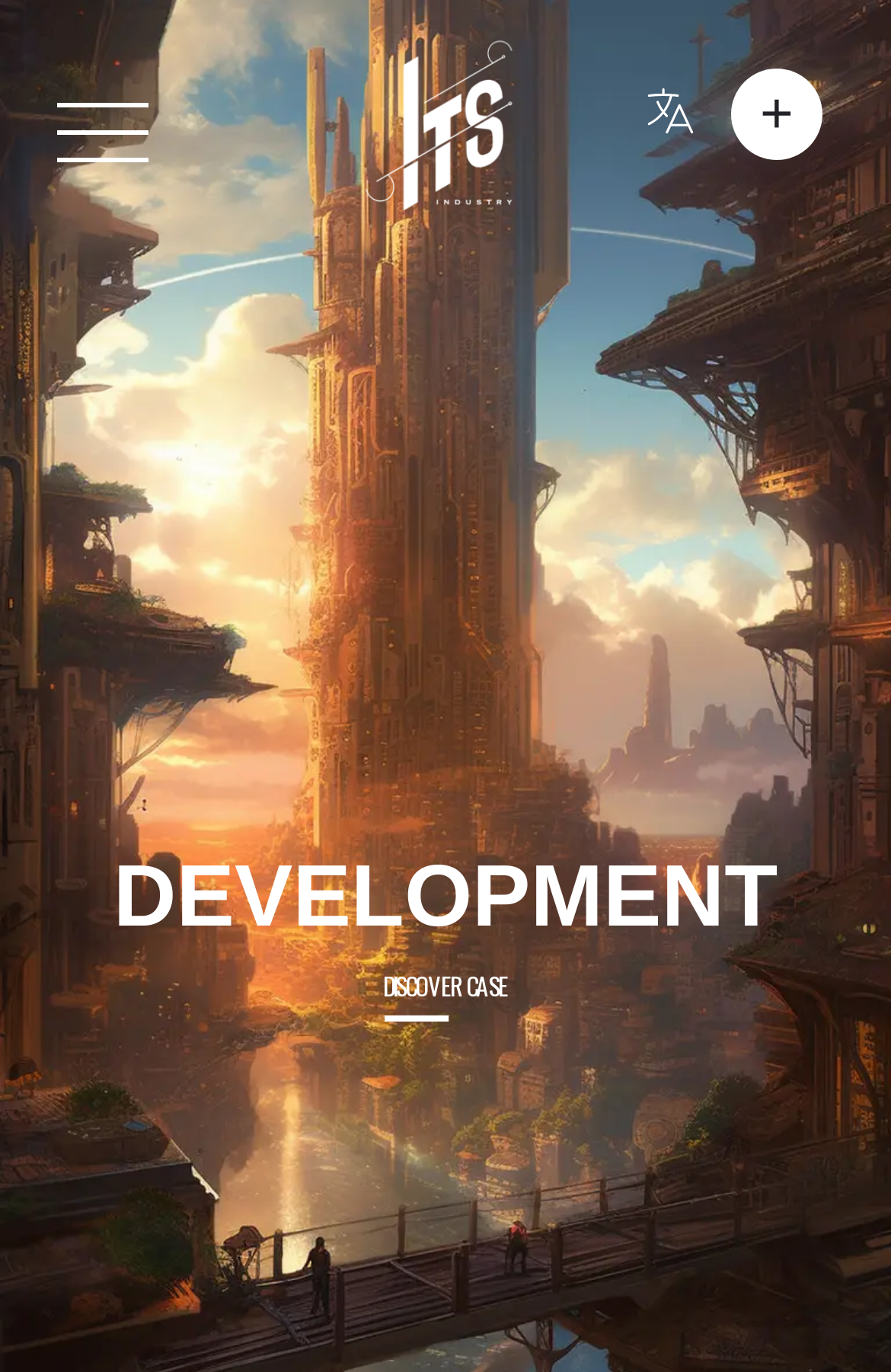Given the description "DISCOVER CASE", determine the bounding box of the corresponding UI element.

[0.43, 0.705, 0.57, 0.744]